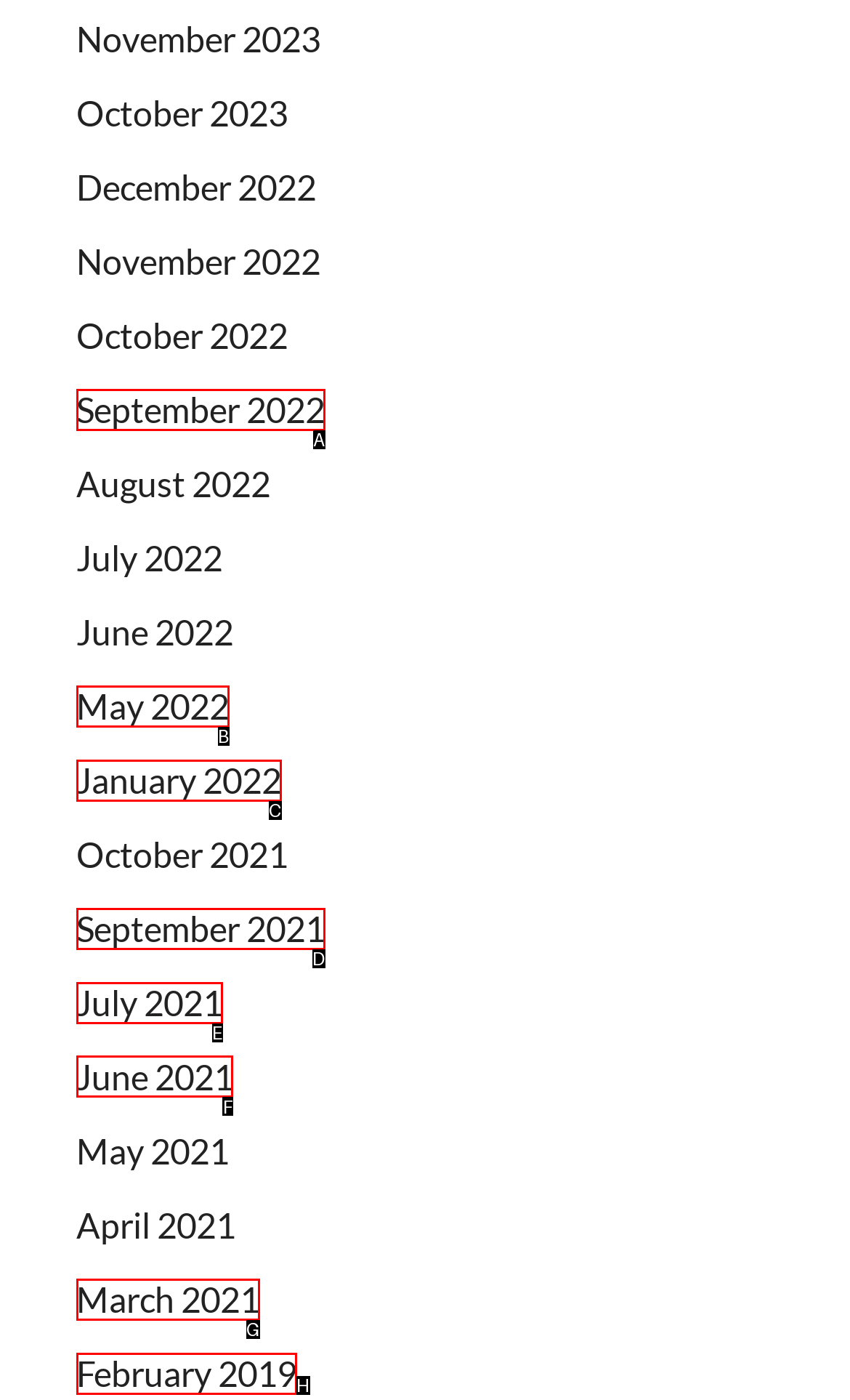Given the task: browse June 2021, indicate which boxed UI element should be clicked. Provide your answer using the letter associated with the correct choice.

F